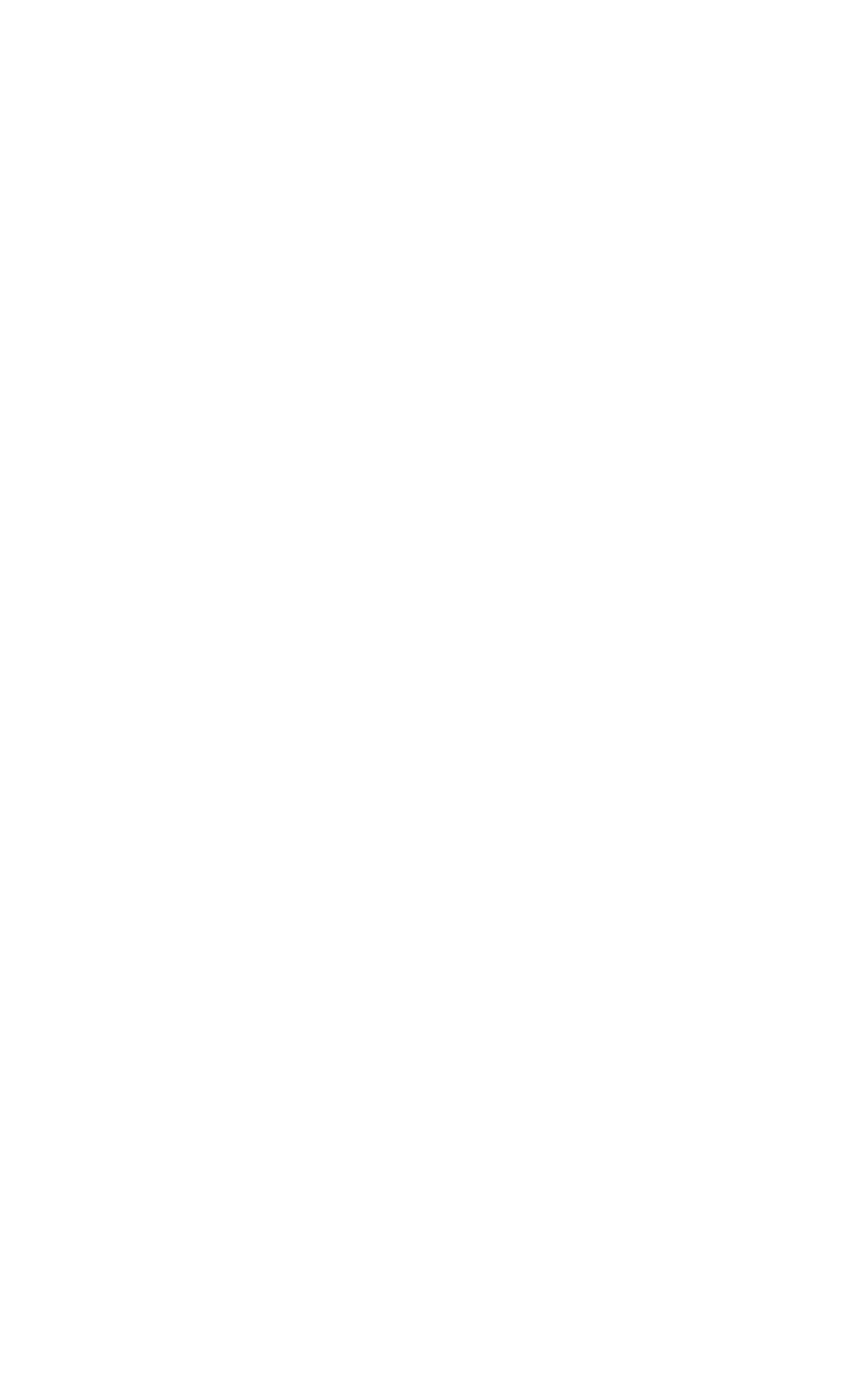Please locate the bounding box coordinates for the element that should be clicked to achieve the following instruction: "Read 'Guias de viagem culinária'". Ensure the coordinates are given as four float numbers between 0 and 1, i.e., [left, top, right, bottom].

[0.05, 0.488, 0.463, 0.512]